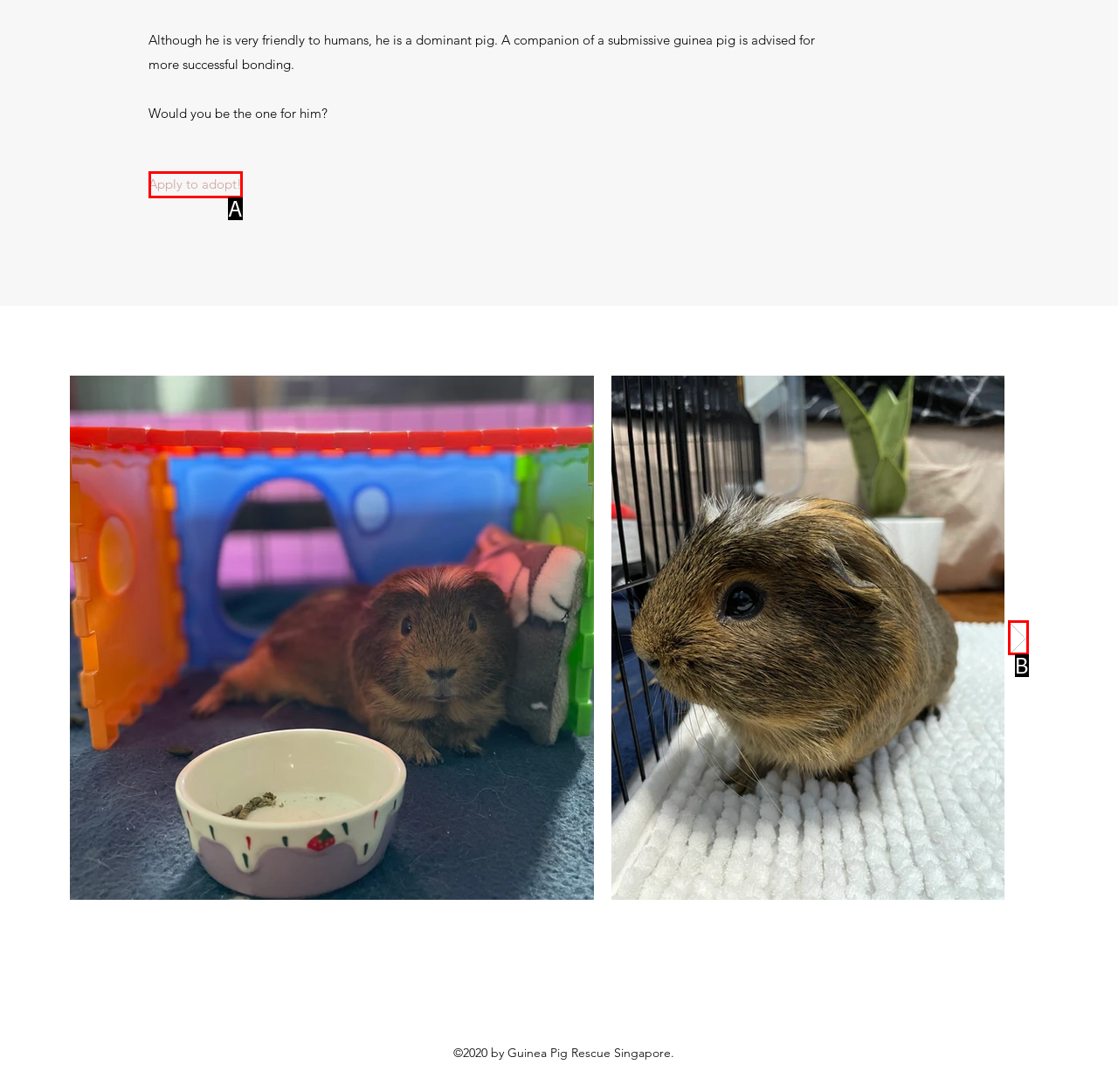Based on the description: Apply to adopt!, identify the matching HTML element. Reply with the letter of the correct option directly.

A